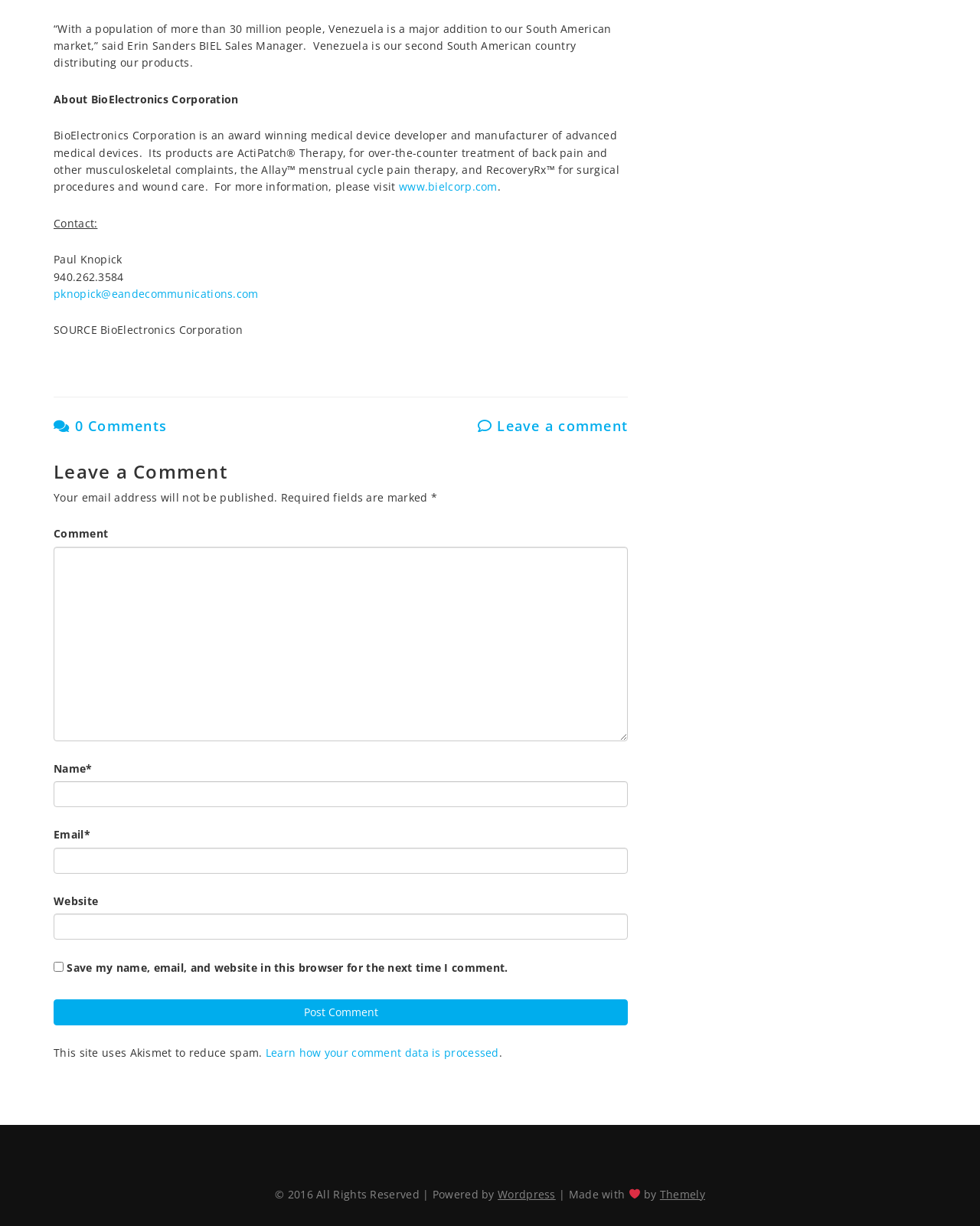Please find the bounding box for the UI element described by: "0 Comments".

[0.055, 0.34, 0.17, 0.355]